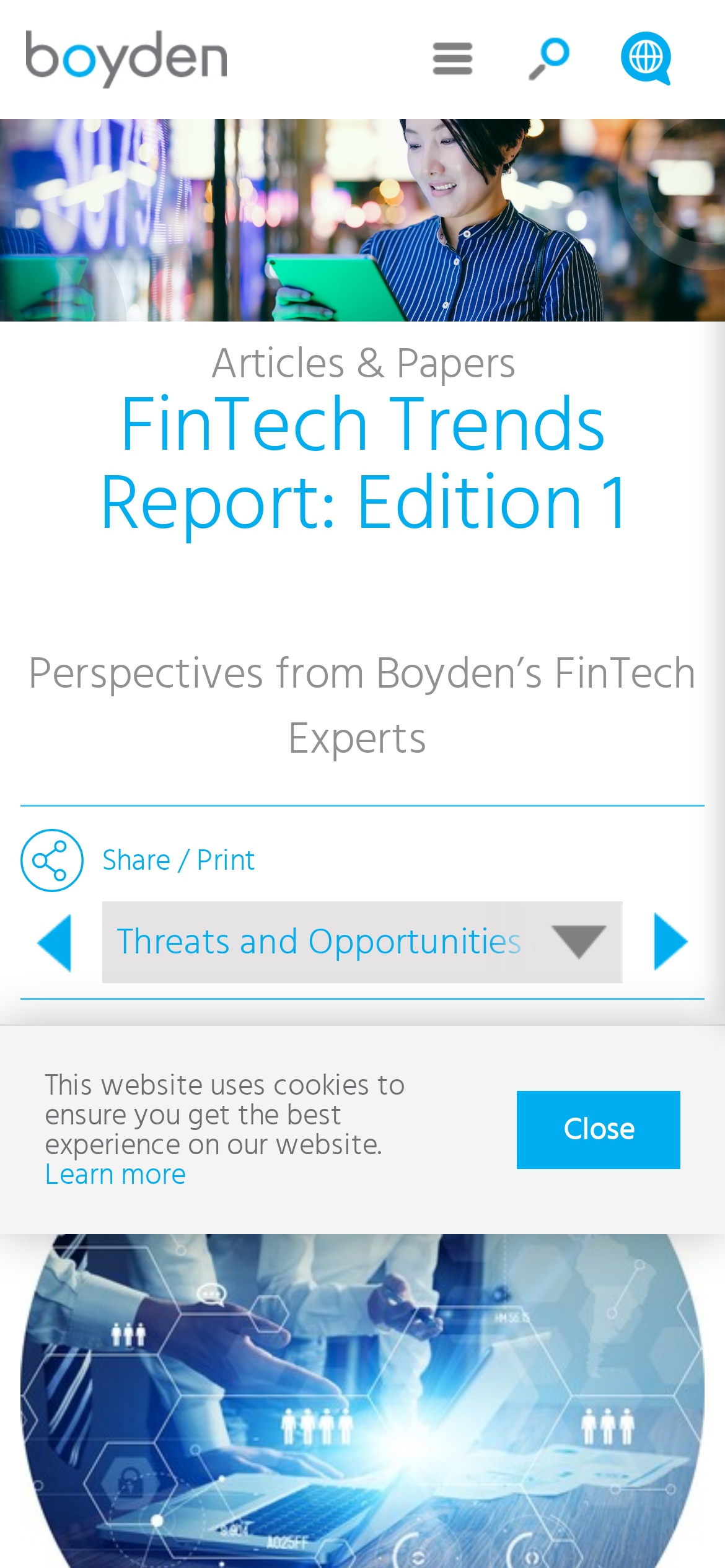How many social media platforms can you share this report on?
Look at the image and answer with only one word or phrase.

3